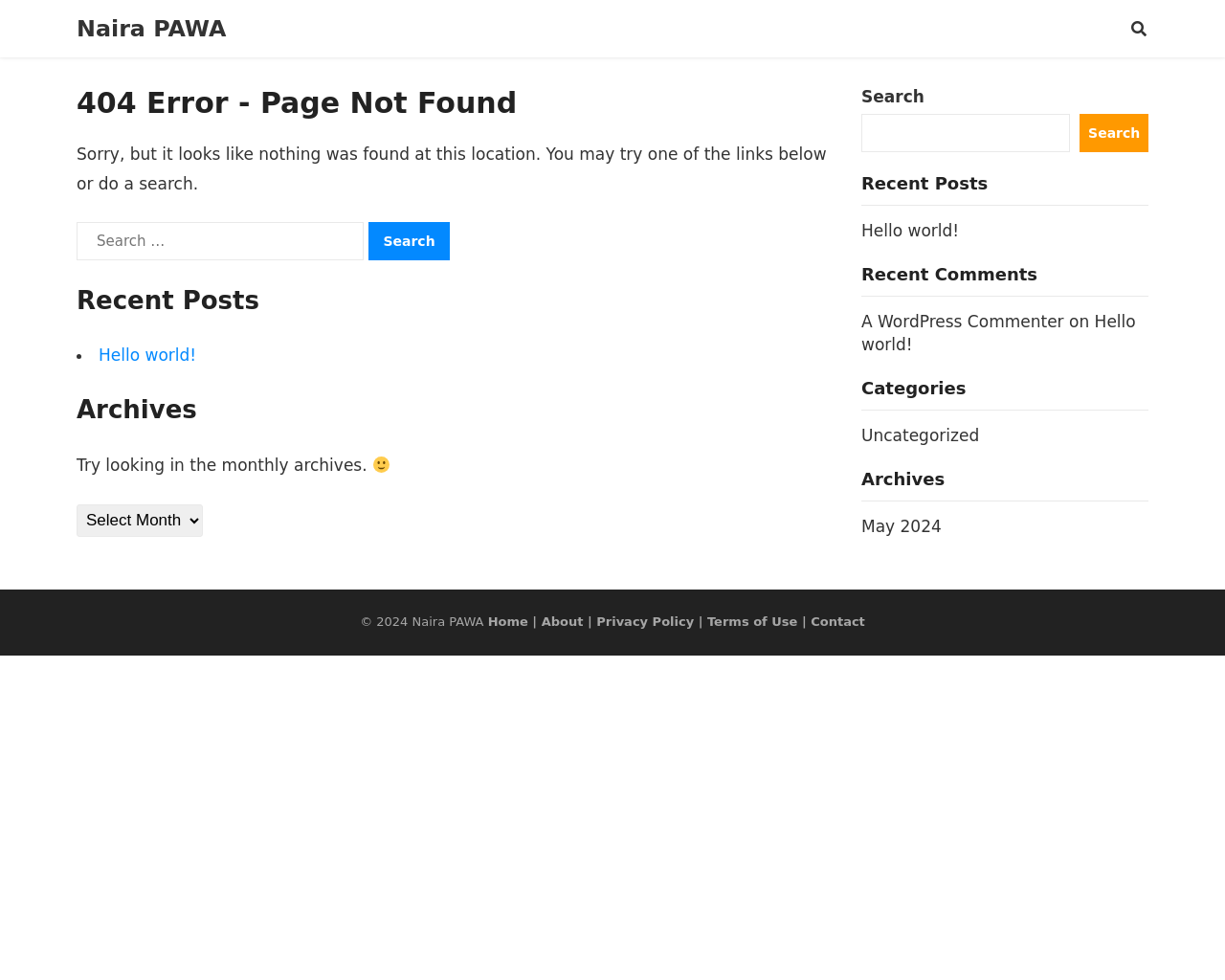What is the name of the website?
Please craft a detailed and exhaustive response to the question.

The name of the website is displayed in the top-left corner of the page, and it is also mentioned in the footer section as part of the copyright information.